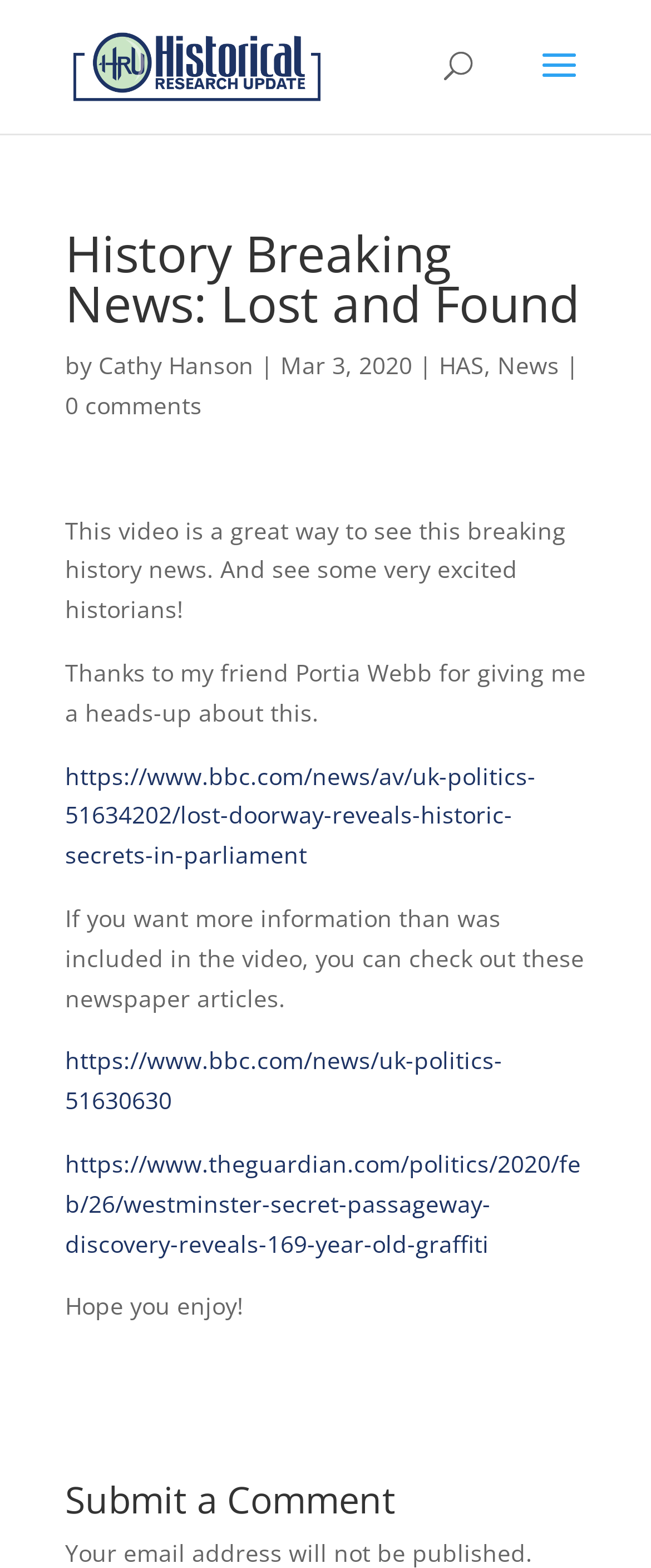Can you provide the bounding box coordinates for the element that should be clicked to implement the instruction: "Search for historical research updates"?

[0.5, 0.0, 0.9, 0.001]